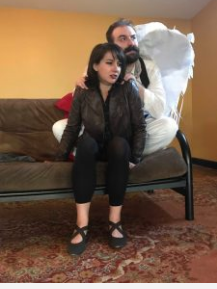What is Josh's character's attire complemented by?
Refer to the screenshot and answer in one word or phrase.

dramatic wings